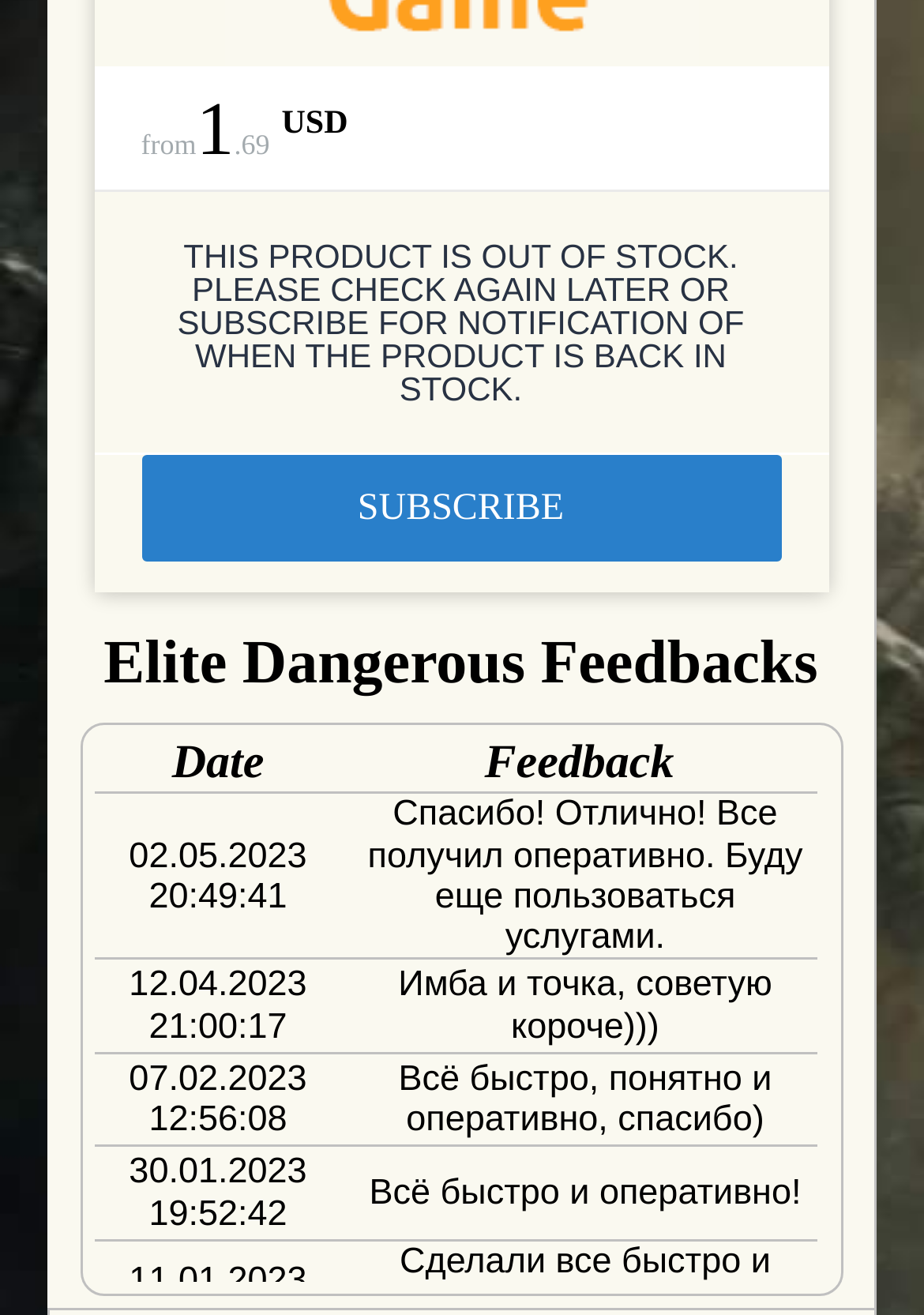Can you identify the bounding box coordinates of the clickable region needed to carry out this instruction: 'view feedback'? The coordinates should be four float numbers within the range of 0 to 1, stated as [left, top, right, bottom].

[0.186, 0.561, 0.286, 0.601]